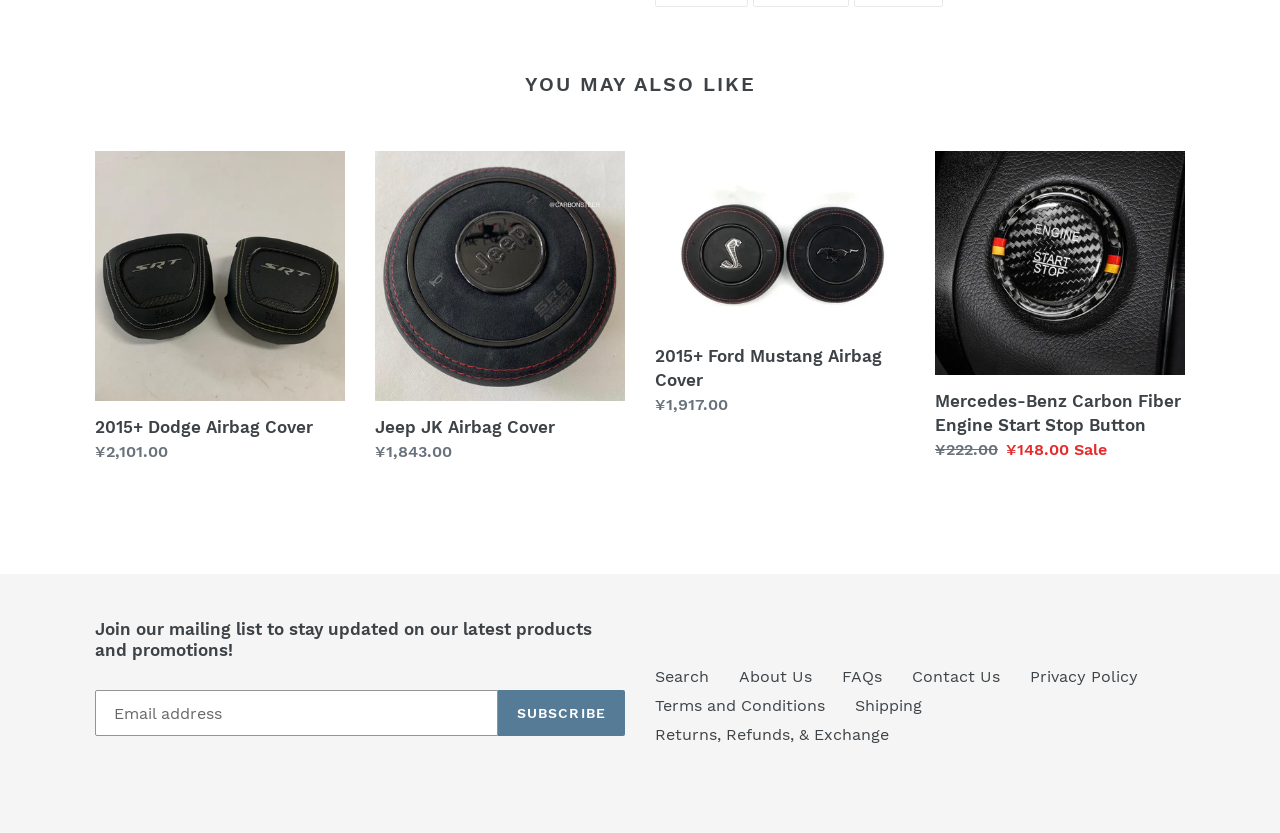From the webpage screenshot, predict the bounding box of the UI element that matches this description: "2015+ Ford Mustang Airbag Cover".

[0.512, 0.182, 0.707, 0.501]